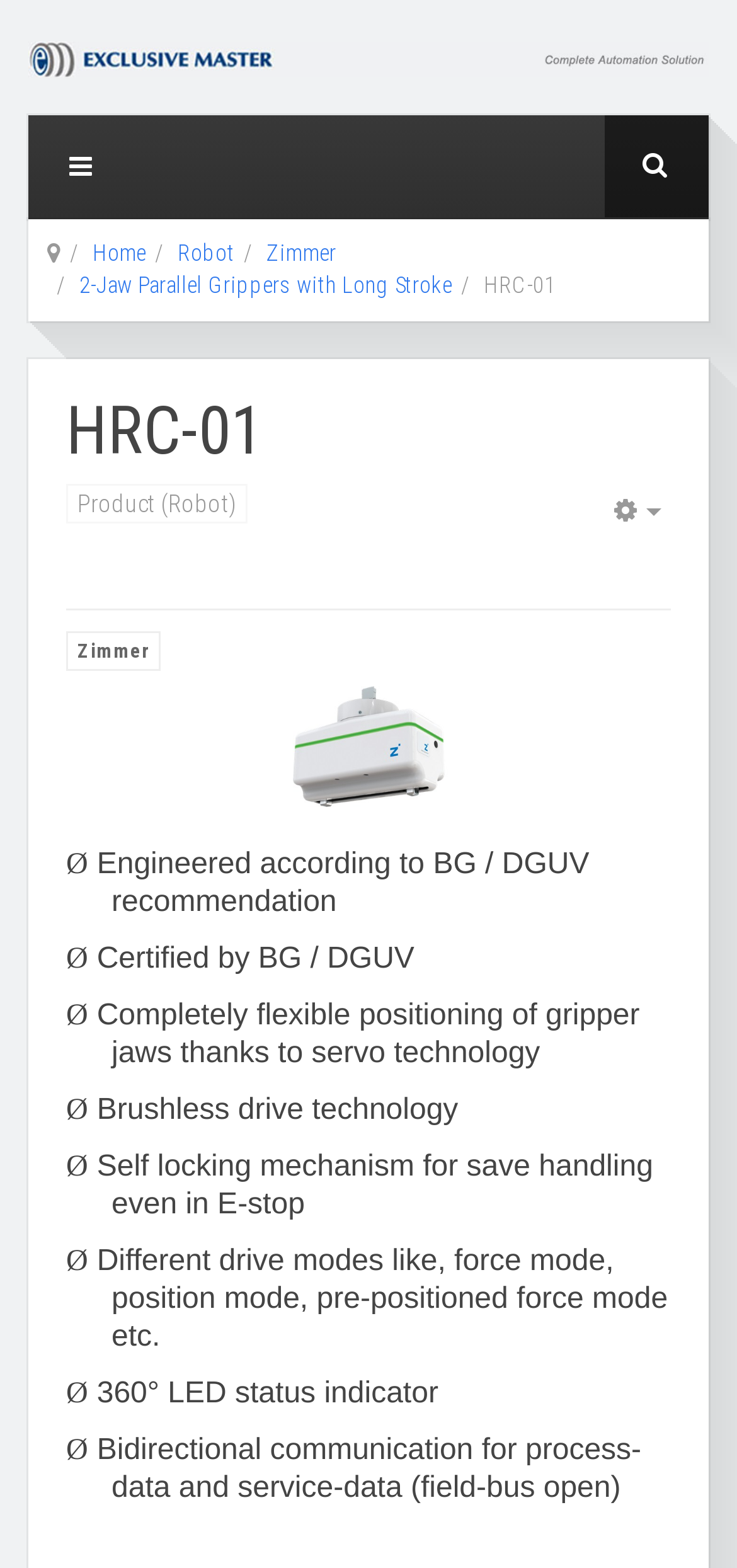What is the certification of the product?
Using the details from the image, give an elaborate explanation to answer the question.

The certification of the product is obtained from the StaticText element with the text 'Certified by BG / DGUV', which indicates that the product has been certified by the BG / DGUV organization.